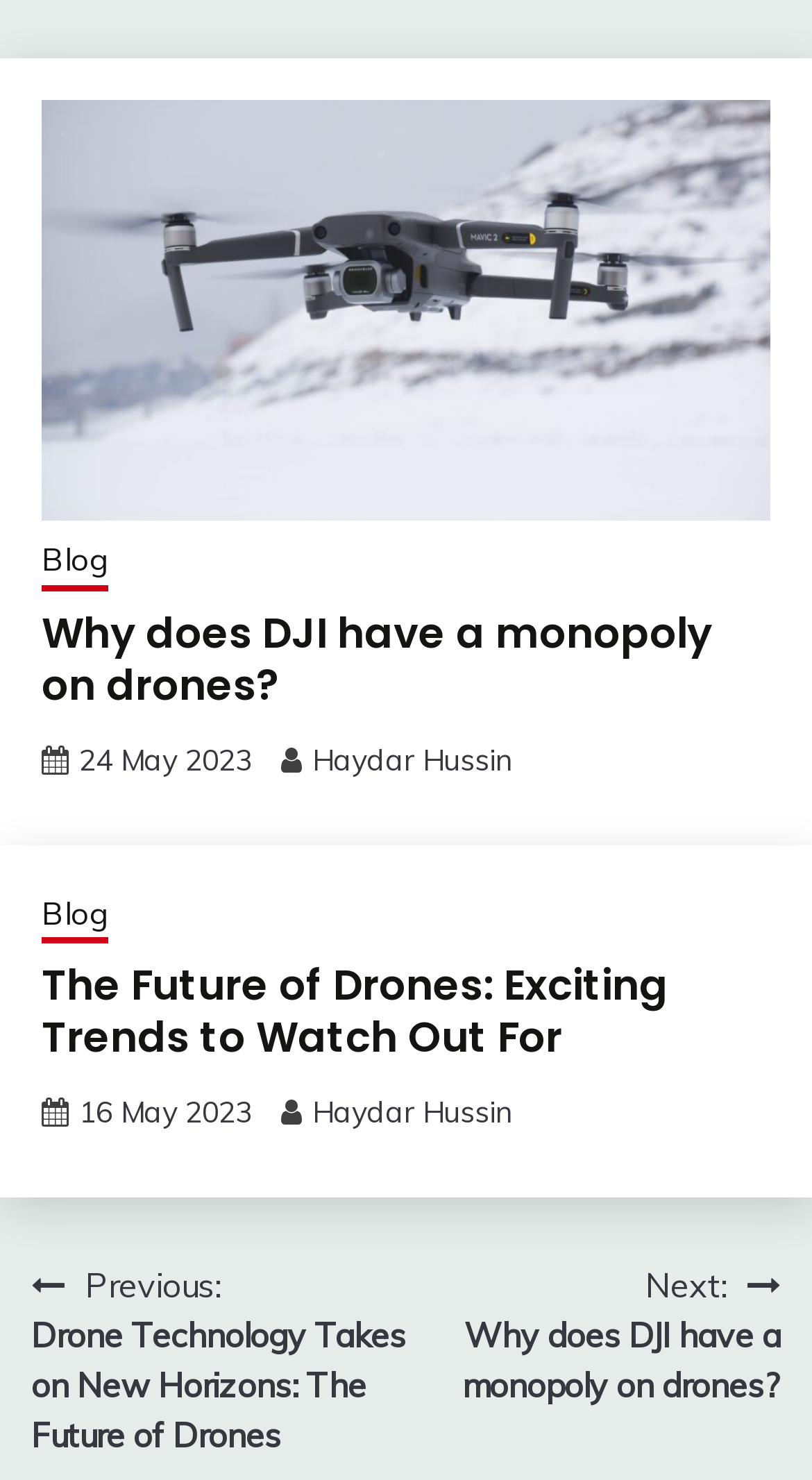Determine the bounding box coordinates for the region that must be clicked to execute the following instruction: "Go to the blog page".

[0.051, 0.364, 0.133, 0.4]